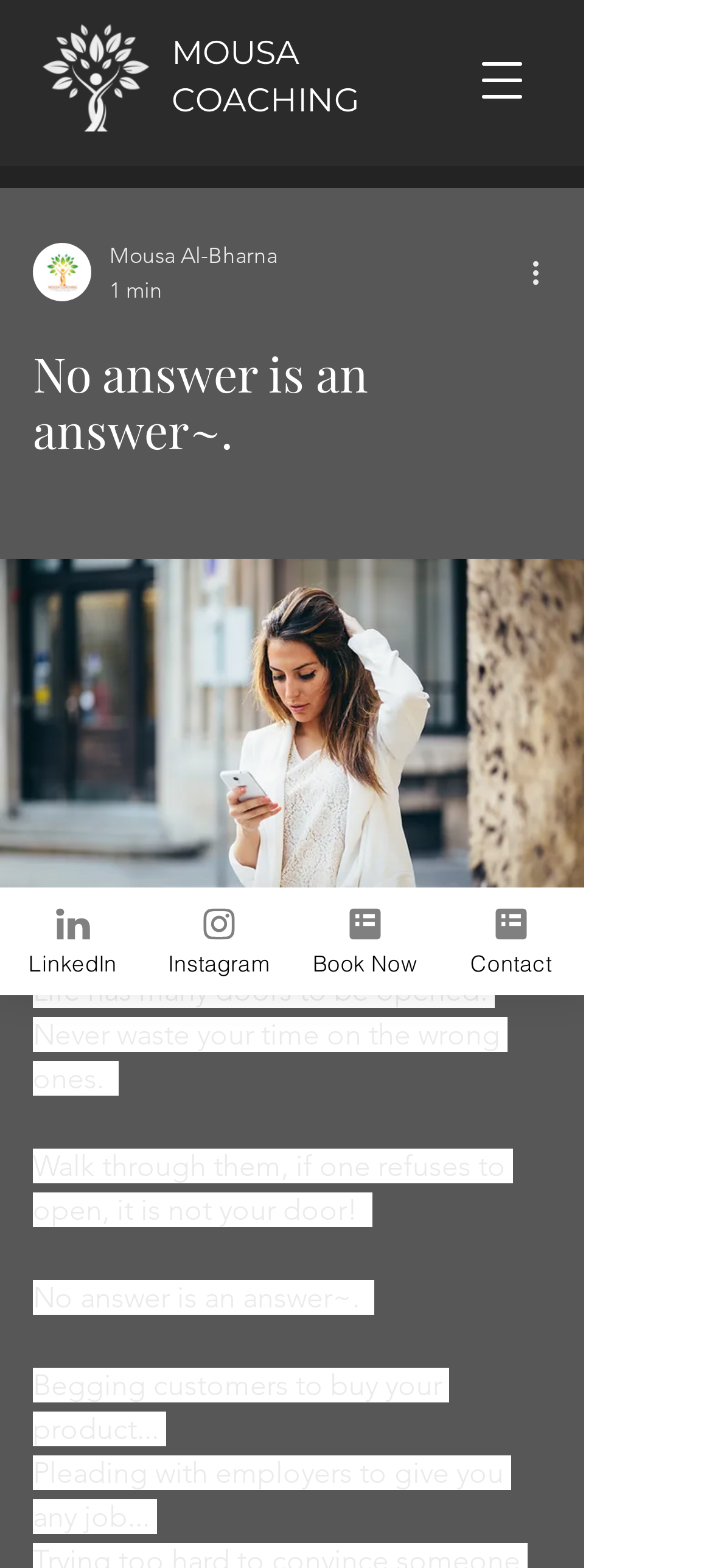Can you determine the bounding box coordinates of the area that needs to be clicked to fulfill the following instruction: "Click the MOUSA COACHING logo"?

[0.059, 0.014, 0.213, 0.084]